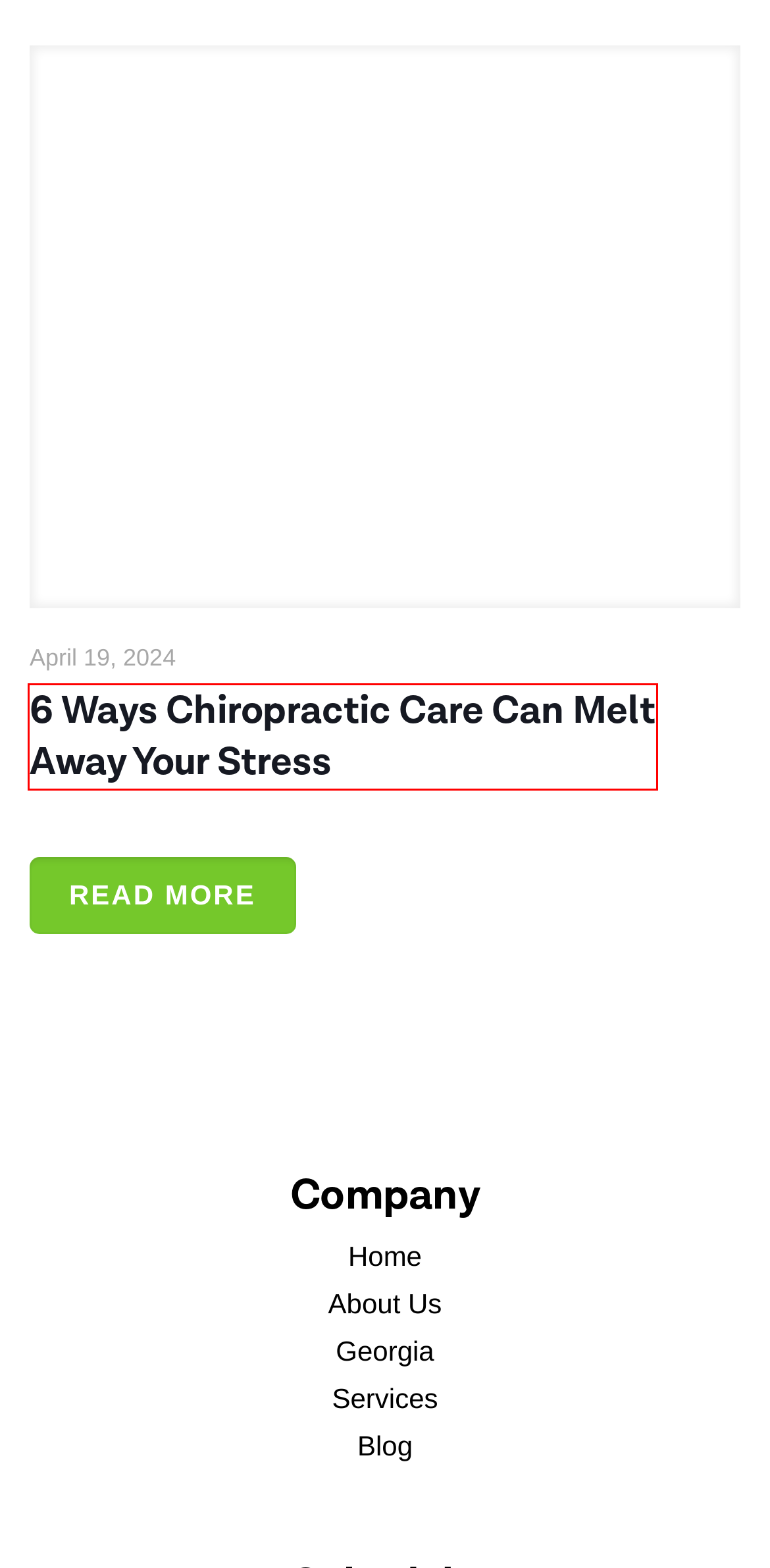Review the screenshot of a webpage which includes a red bounding box around an element. Select the description that best fits the new webpage once the element in the bounding box is clicked. Here are the candidates:
A. Best Applied Kinesiologist & Chiropractor In Peachtree City, GA
B. Chiropractic Wellness Center In Georgia
C. The Common Culprits of Workplace Injury and How Chiropractic Care Can Help
D. Blog | Sentinel Health and Wellness
E. About Us | Sentinel Health and Wellness
F. Fight Arthritis Flare-Ups with These Stress-Management Techniques
G. 6 Ways Chiropractic Care Can Melt Away Your Stress
H. The Doctors at Sentinel | Sentinel Health and Wellness

G